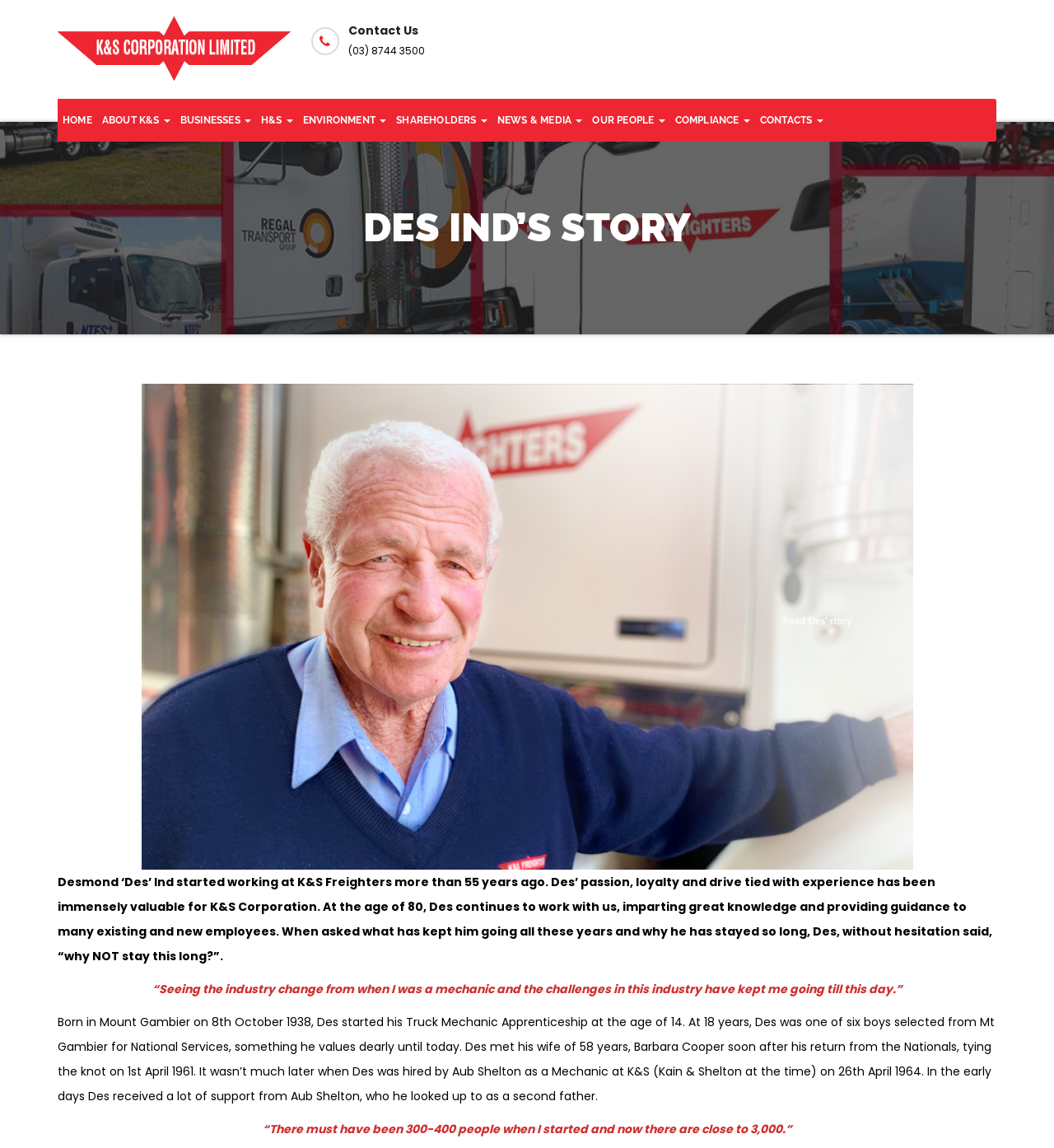Find the bounding box coordinates of the element I should click to carry out the following instruction: "Read 'Des Ind’s Story'".

[0.055, 0.178, 0.945, 0.219]